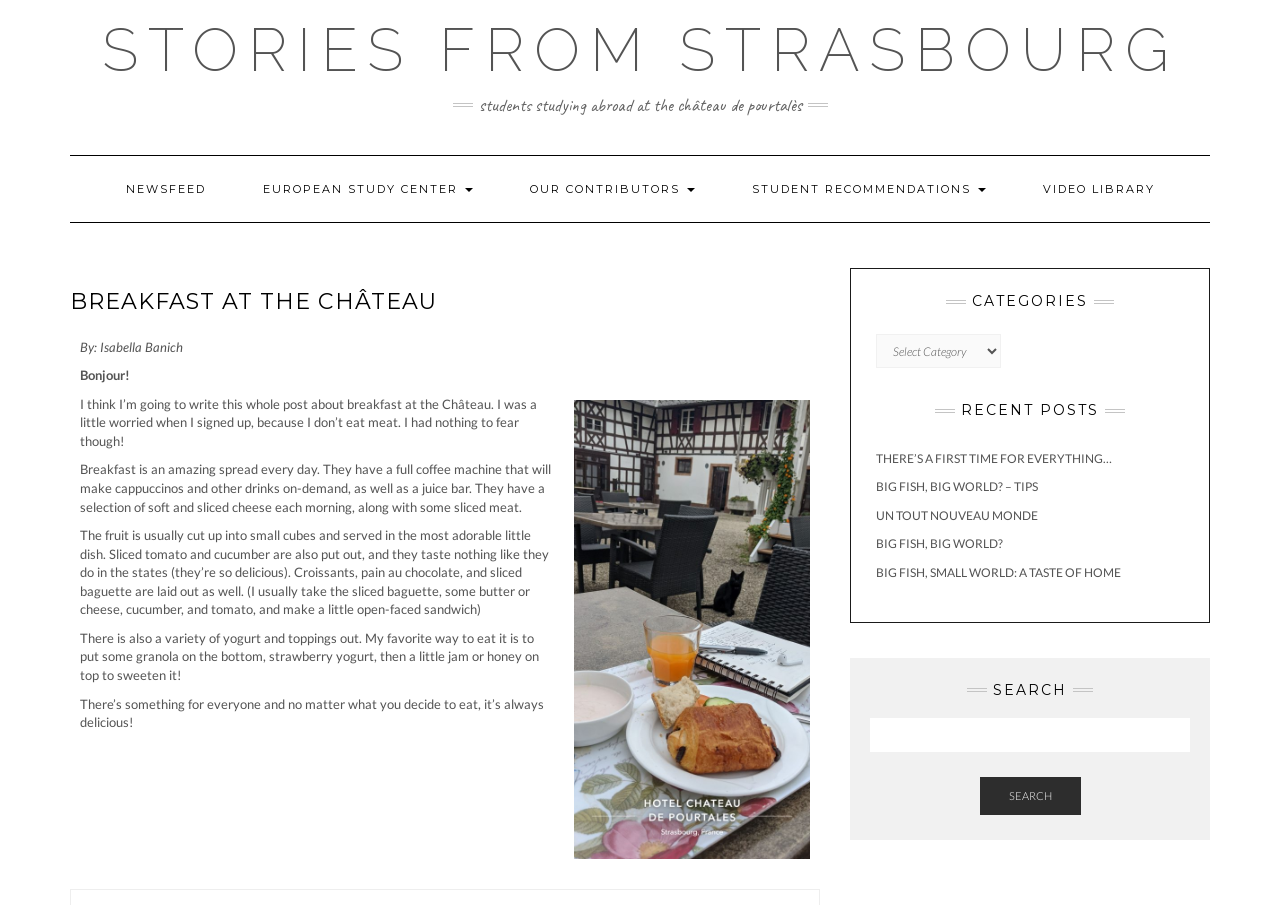Could you highlight the region that needs to be clicked to execute the instruction: "Click on the 'NEWSFEED' link"?

[0.077, 0.172, 0.182, 0.245]